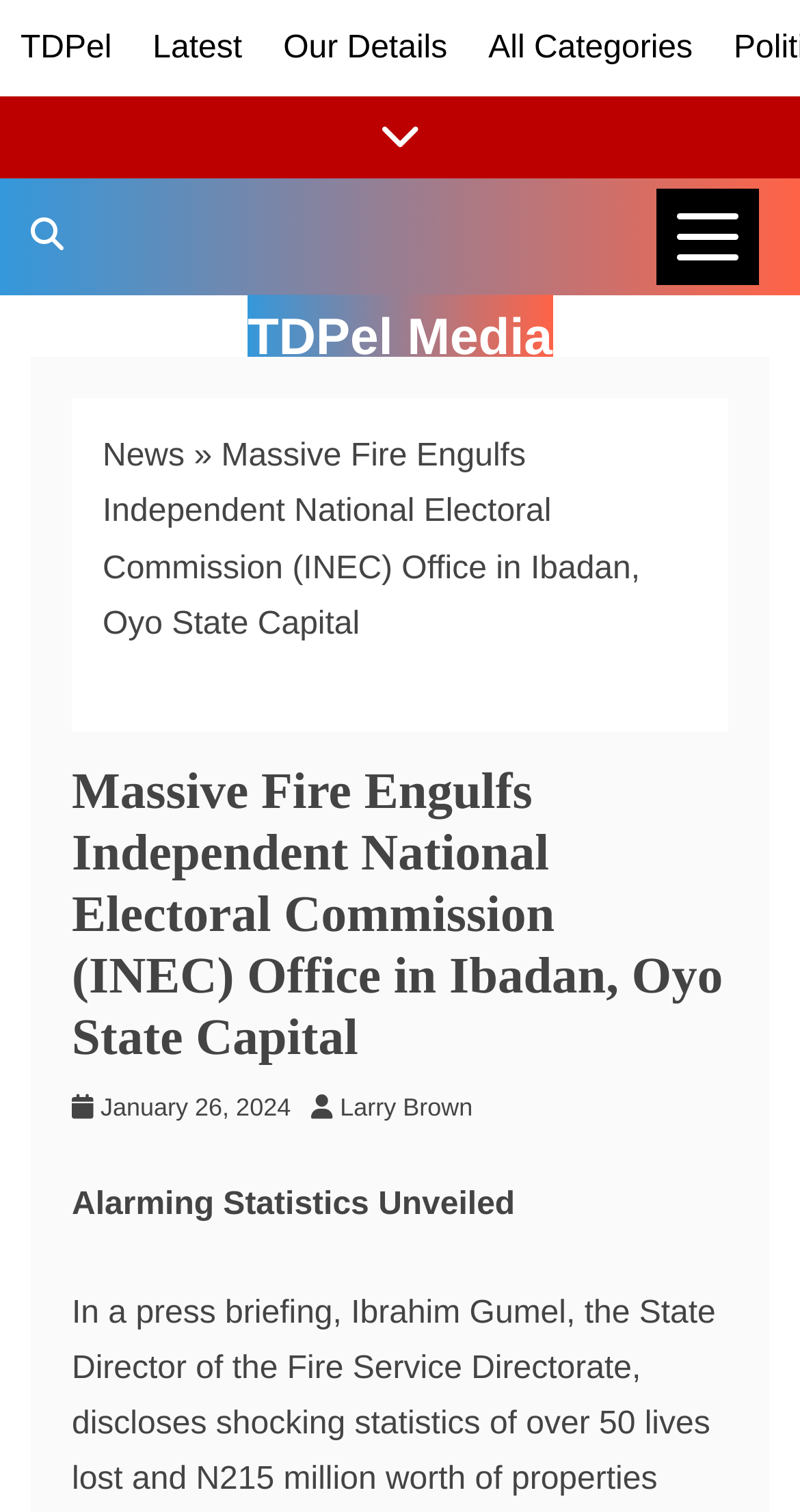Highlight the bounding box coordinates of the element you need to click to perform the following instruction: "Read latest news."

[0.191, 0.02, 0.303, 0.043]